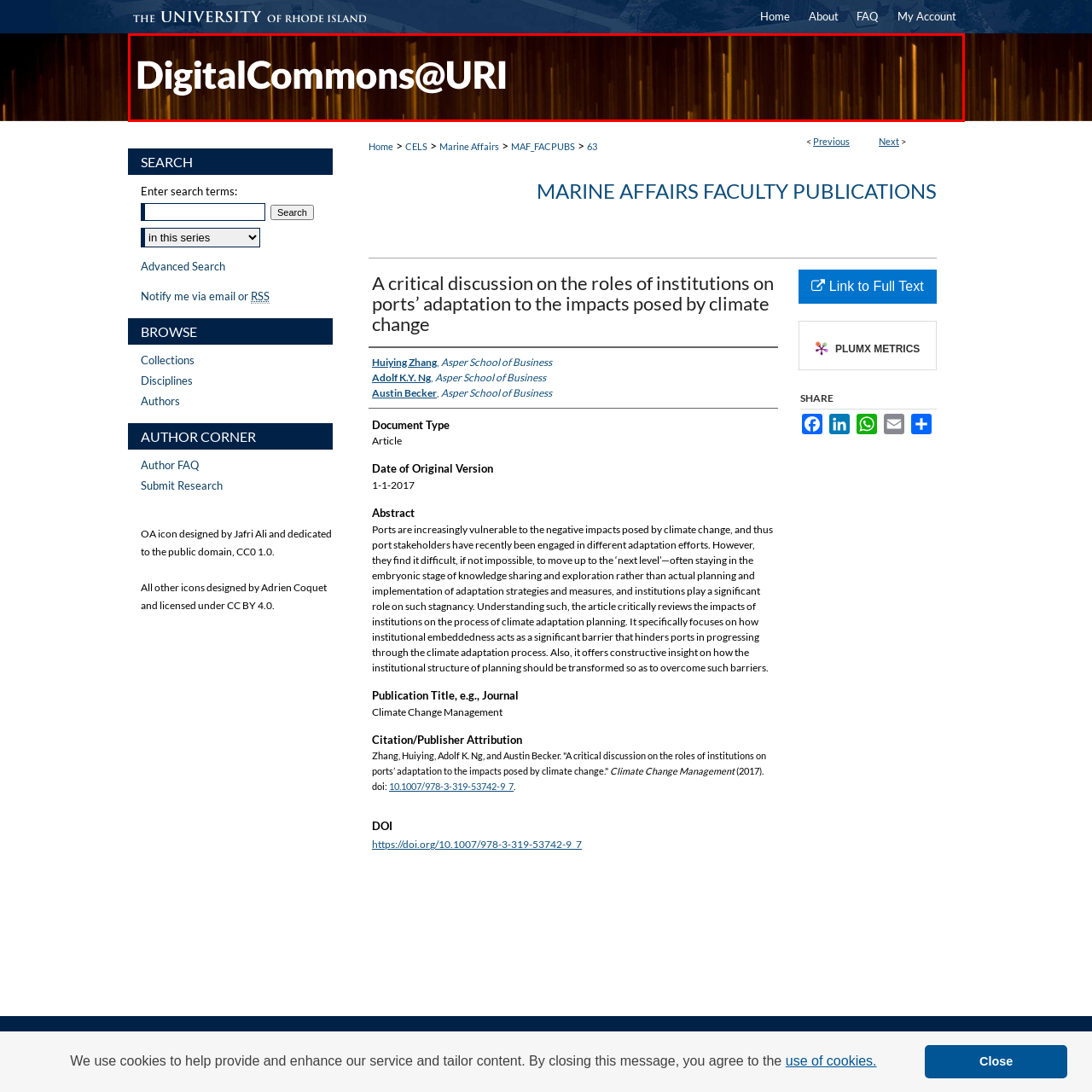Offer a comprehensive narrative for the image inside the red bounding box.

The image showcases the logo for "DigitalCommons@URI," featuring the name prominently rendered in bold, white typography against a dynamic, gradient background characterized by warm hues of brown and gold. The design gives a sense of depth and movement, with vertical streaks of color that evoke a feeling of vitality and innovation, reflecting the platform's commitment to facilitating access to scholarly work and research. This visual element serves as an inviting portal for users exploring academic publications and content at the University of Rhode Island.